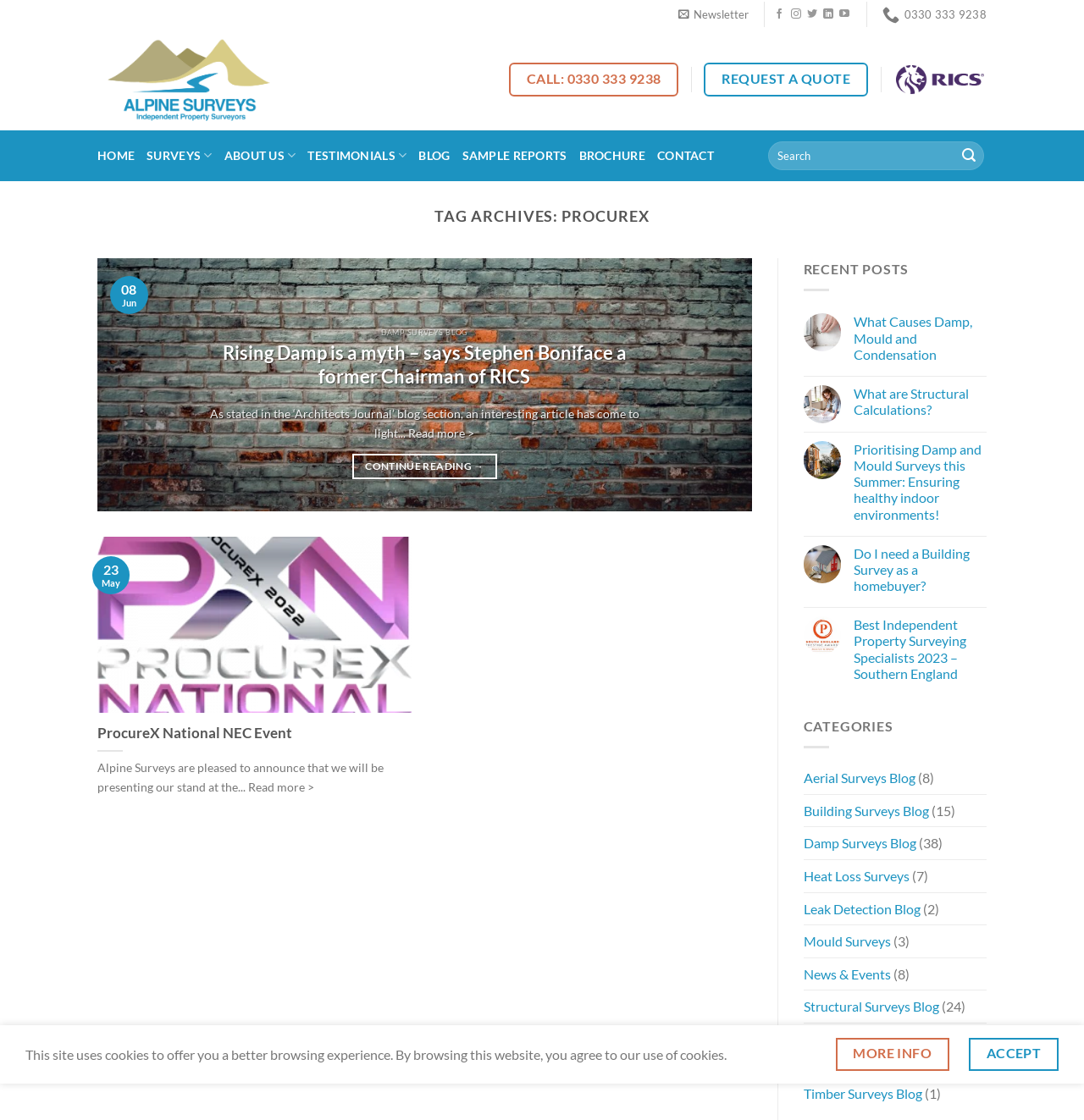Determine the coordinates of the bounding box that should be clicked to complete the instruction: "View ProcureX National NEC Event". The coordinates should be represented by four float numbers between 0 and 1: [left, top, right, bottom].

[0.09, 0.647, 0.27, 0.663]